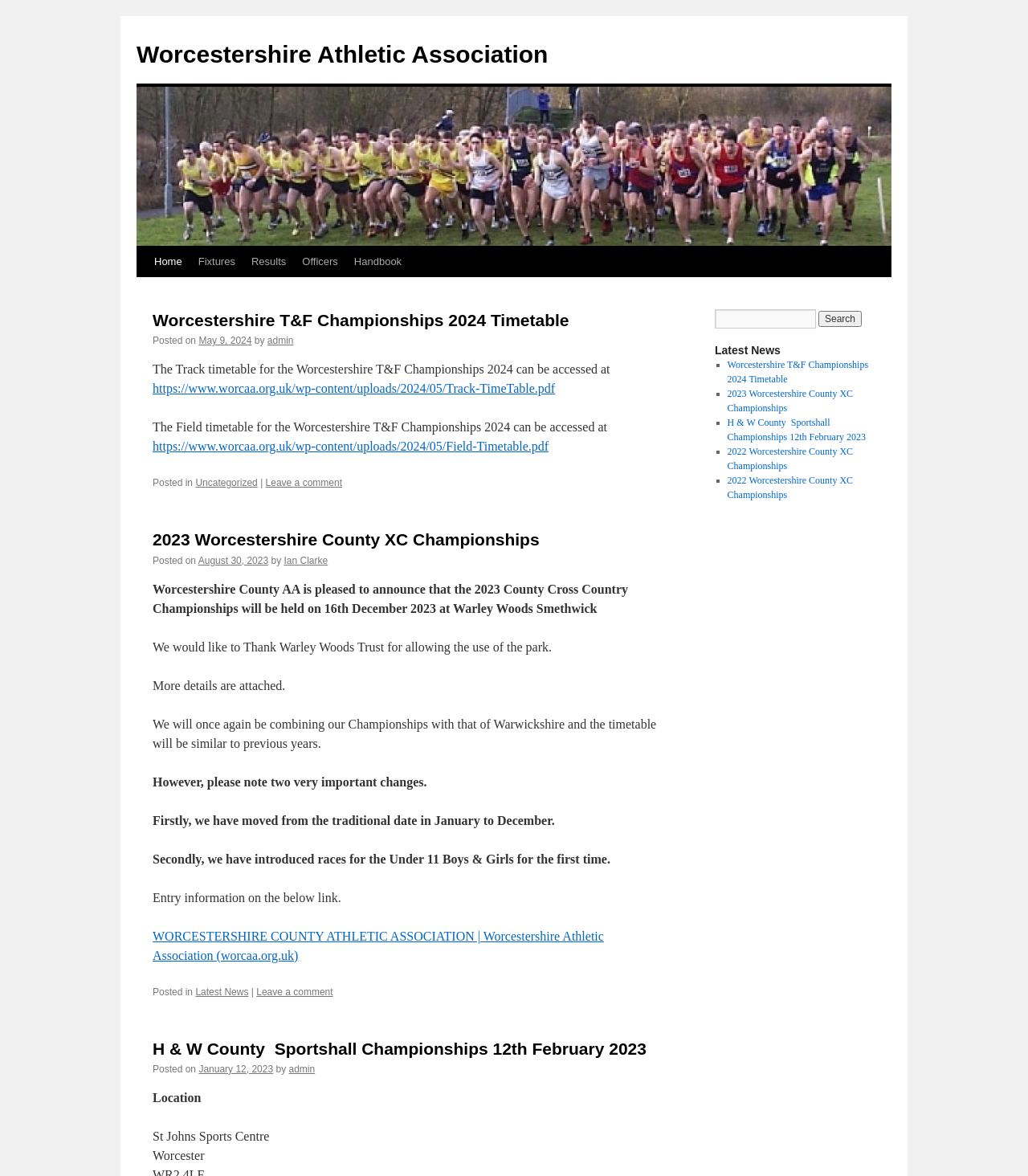Please reply to the following question with a single word or a short phrase:
What is the date of the Worcestershire T&F Championships 2024?

May 9, 2024